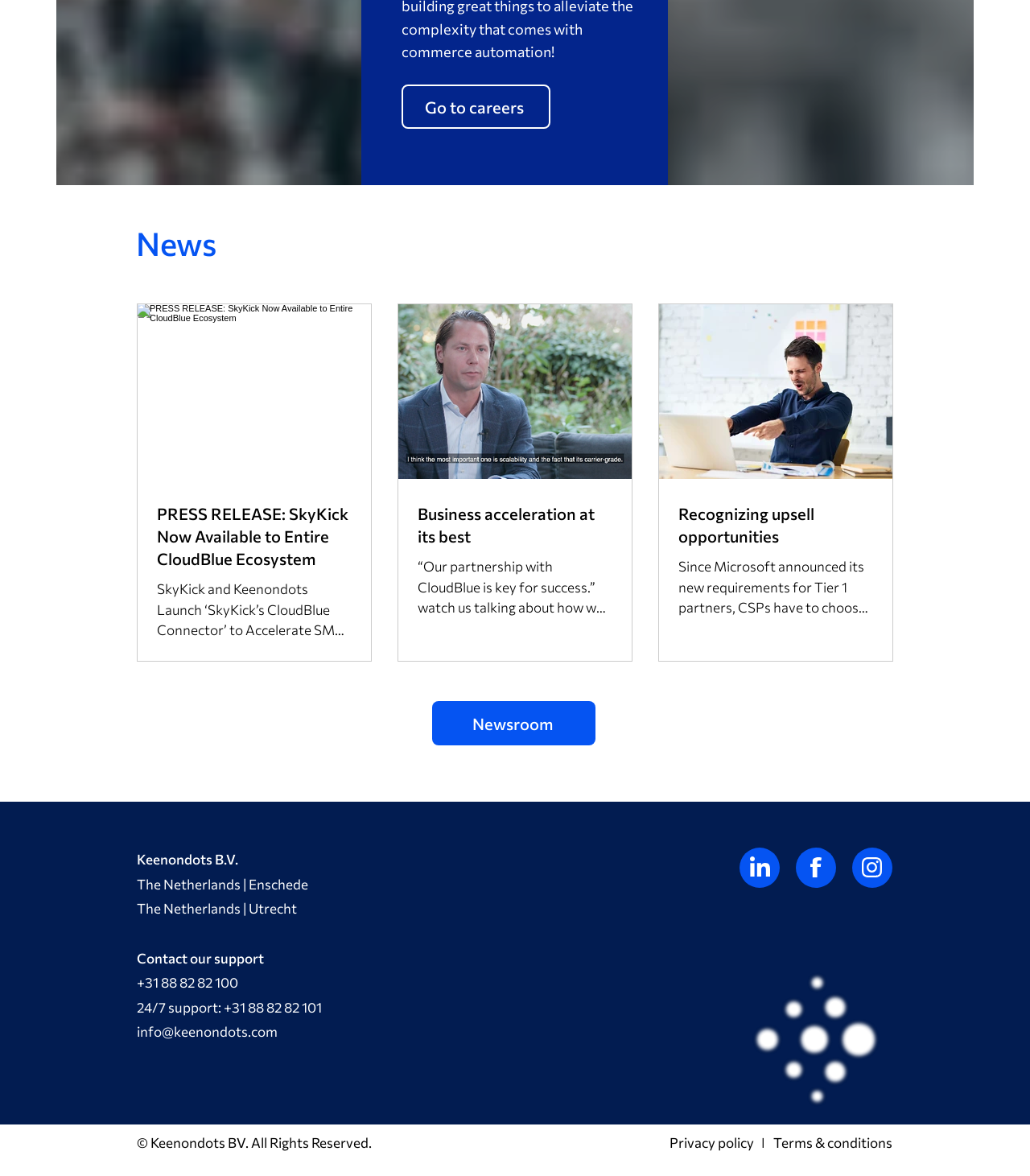What is the main topic of this webpage?
Look at the image and answer with only one word or phrase.

News